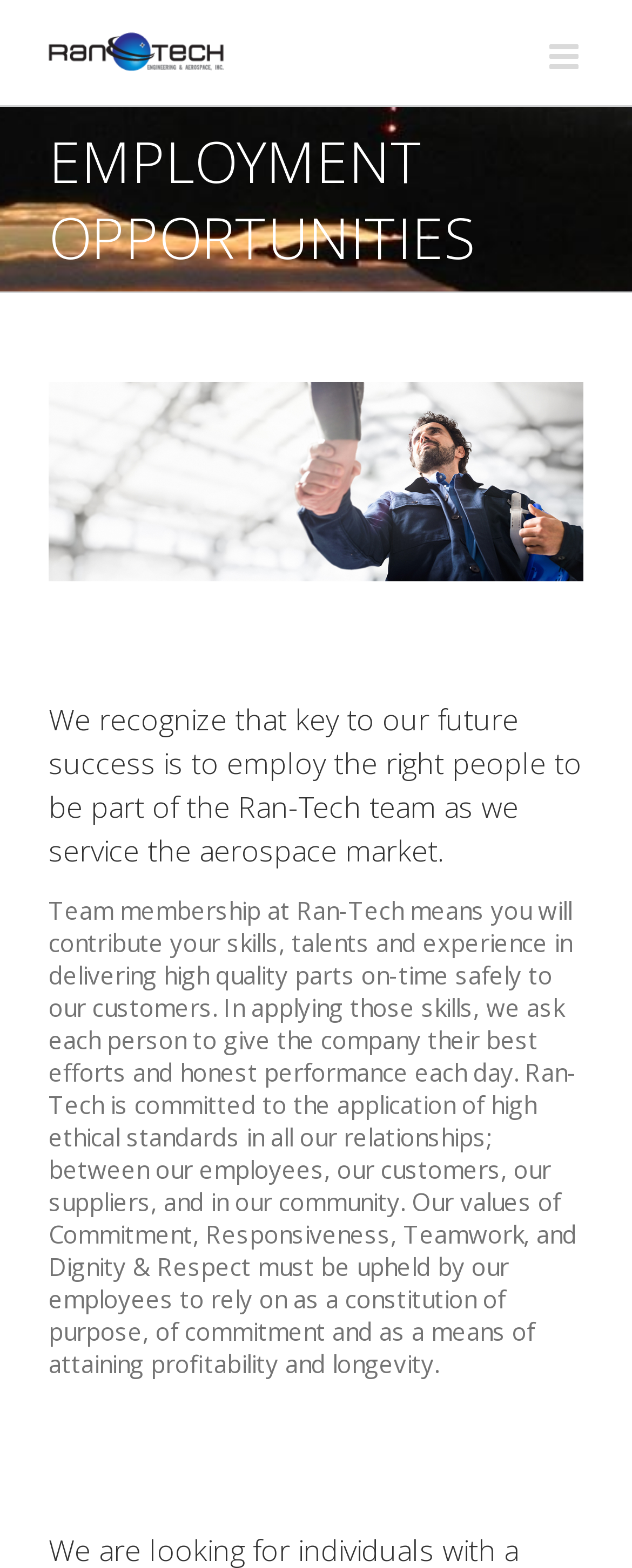What is expected of Ran-Tech employees?
Please provide a single word or phrase in response based on the screenshot.

Best efforts and honest performance